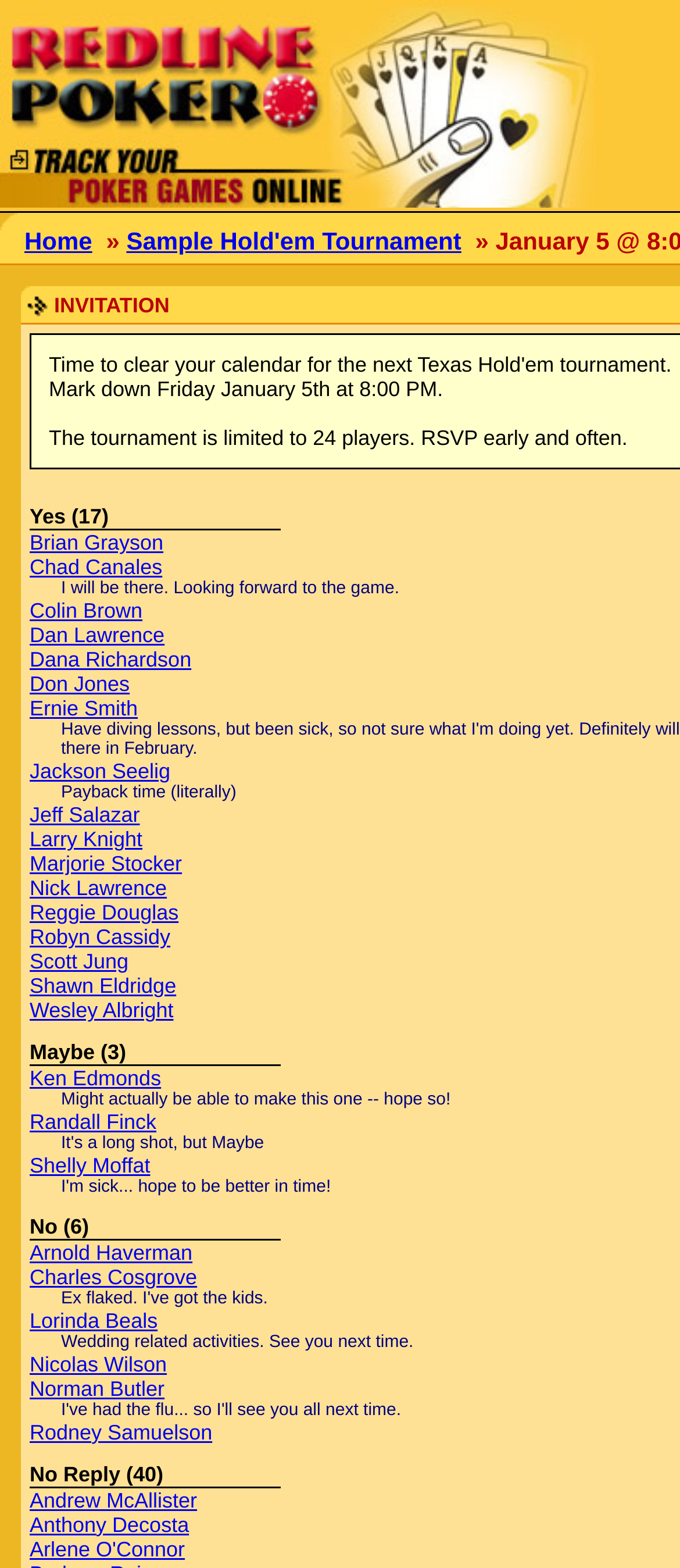Offer an extensive depiction of the webpage and its key elements.

This webpage appears to be a sample Hold'em tournament page on the Redline Poker website. At the top, there is a navigation link to "Home" accompanied by a small image. Below this, the page is divided into sections based on player responses to the tournament.

The first section, labeled "Yes (17)", lists 17 players who have confirmed their attendance. Each player's name is a link, and some have added comments or messages, such as "I will be there. Looking forward to the game." or "Payback time (literally)".

The next section, "Maybe (3)", lists 3 players who are undecided about attending. Again, each player's name is a link, and one has added a comment, "Might actually be able to make this one -- hope so!".

The "No (6)" section lists 6 players who have declined the invitation. Each player's name is a link, and one has added a comment, "Wedding related activities. See you next time.".

Finally, the "No Reply (40)" section lists 40 players who have not responded to the invitation. Each player's name is a link.

Throughout the page, the player names and comments are arranged in a vertical list, with each section separated by a heading. The overall layout is dense, with a focus on conveying information about the tournament and its attendees.